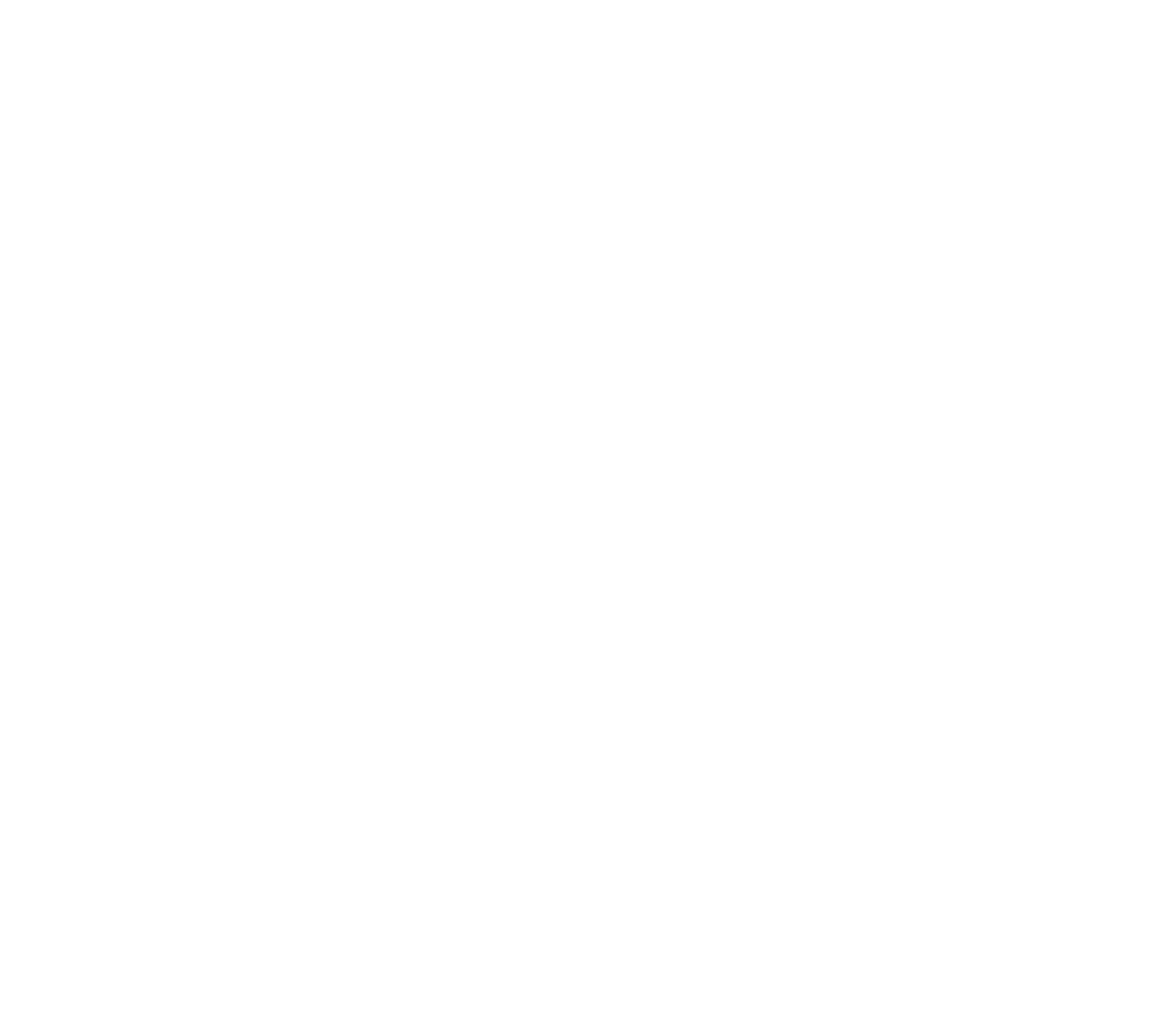By analyzing the image, answer the following question with a detailed response: What is the date of the news article?

The date of the news article can be found below the title, where it says 'Published Wed, May 27, 2015 · 02:47 PM'.